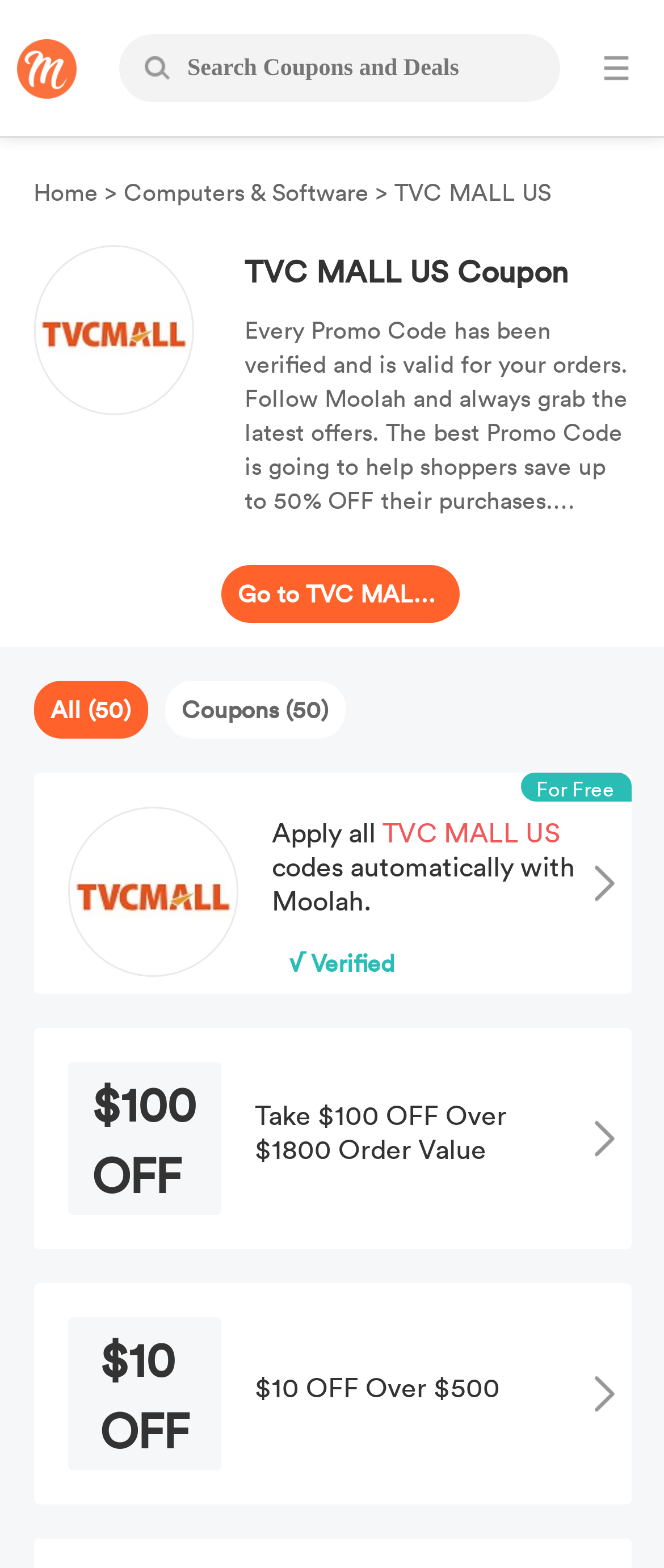Generate the main heading text from the webpage.

TVC MALL US Coupon